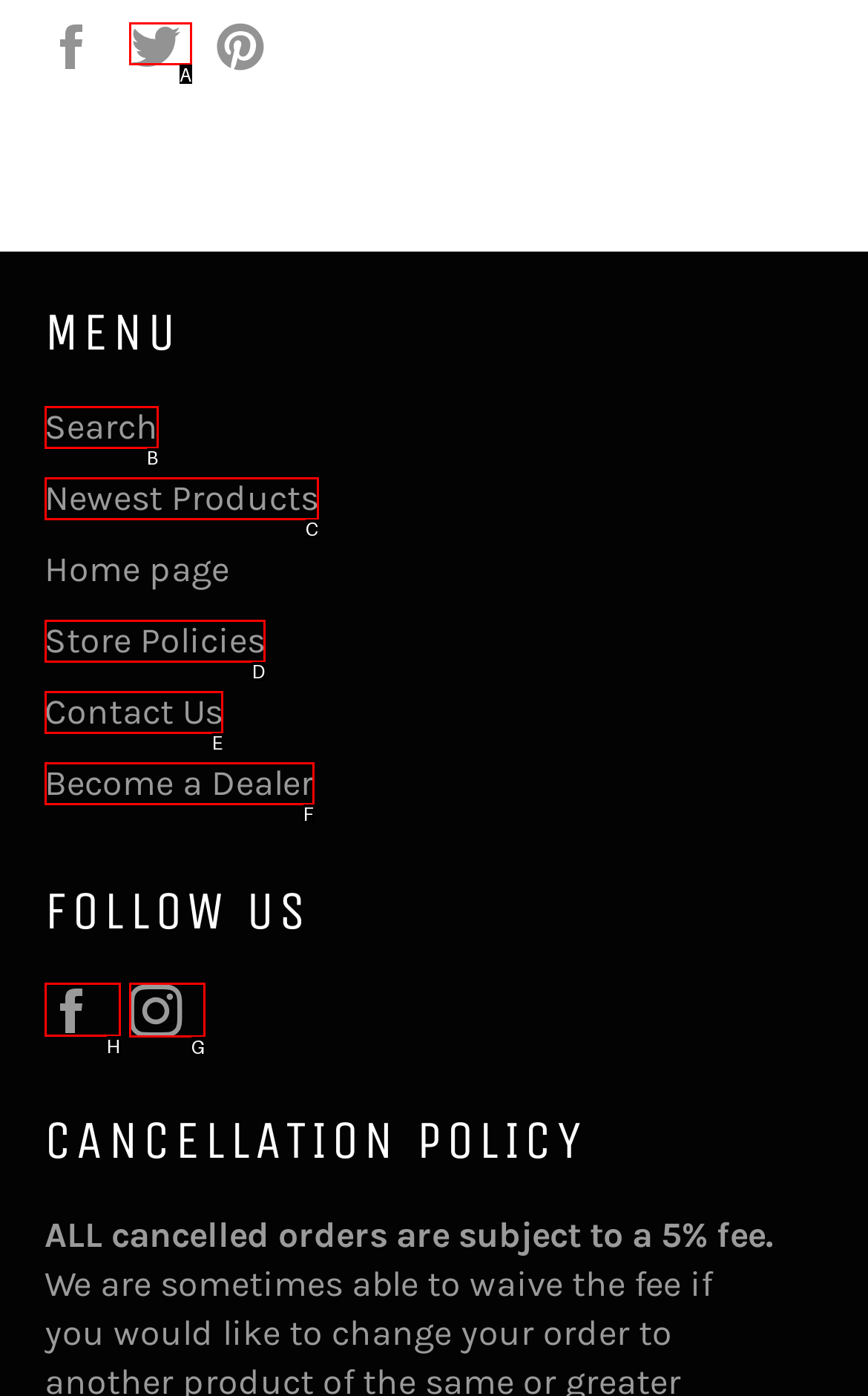Determine the letter of the element to click to accomplish this task: Follow us on Instagram. Respond with the letter.

G